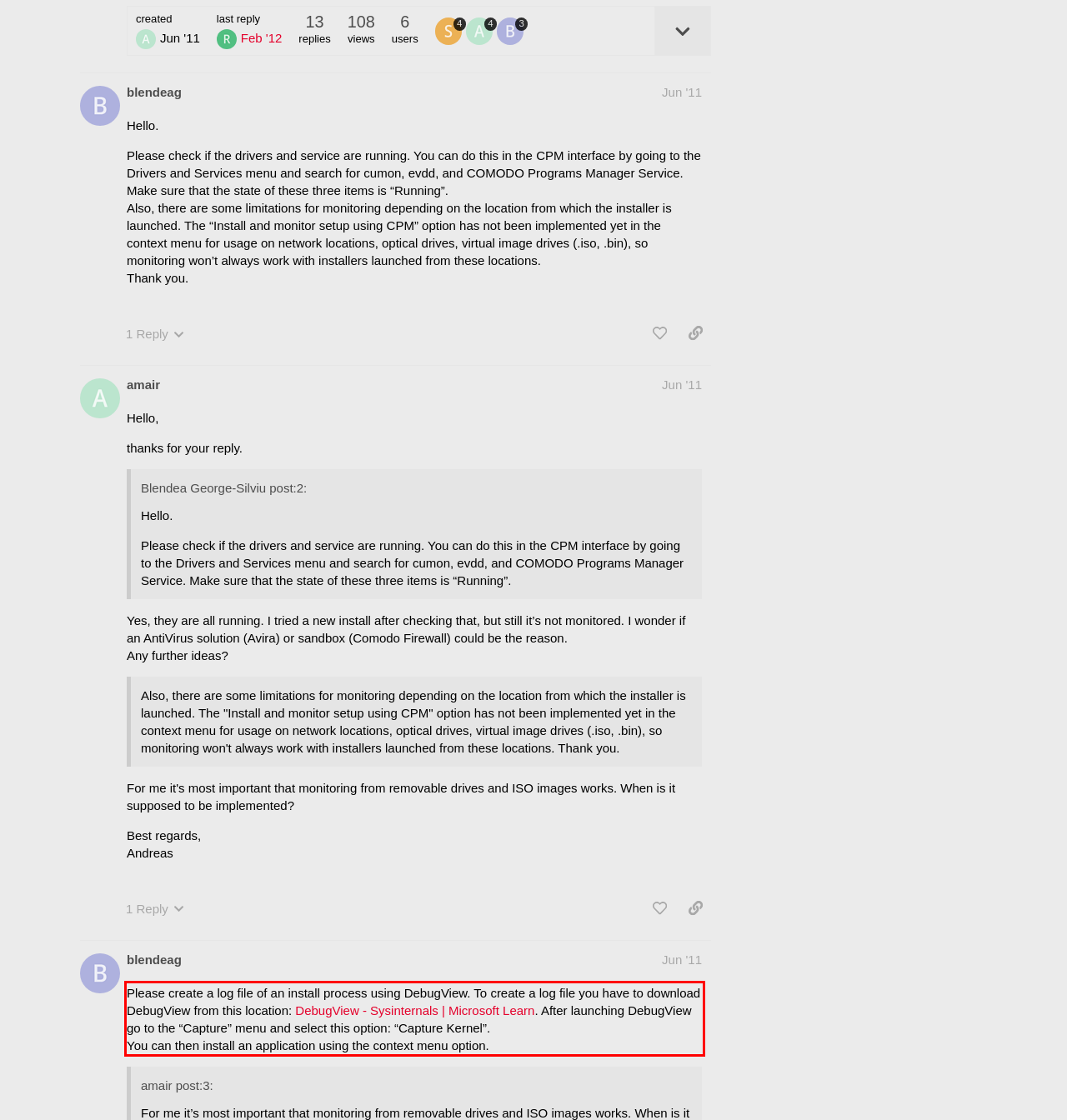Using the provided webpage screenshot, identify and read the text within the red rectangle bounding box.

Please create a log file of an install process using DebugView. To create a log file you have to download DebugView from this location: DebugView - Sysinternals | Microsoft Learn. After launching DebugView go to the “Capture” menu and select this option: “Capture Kernel”. You can then install an application using the context menu option.